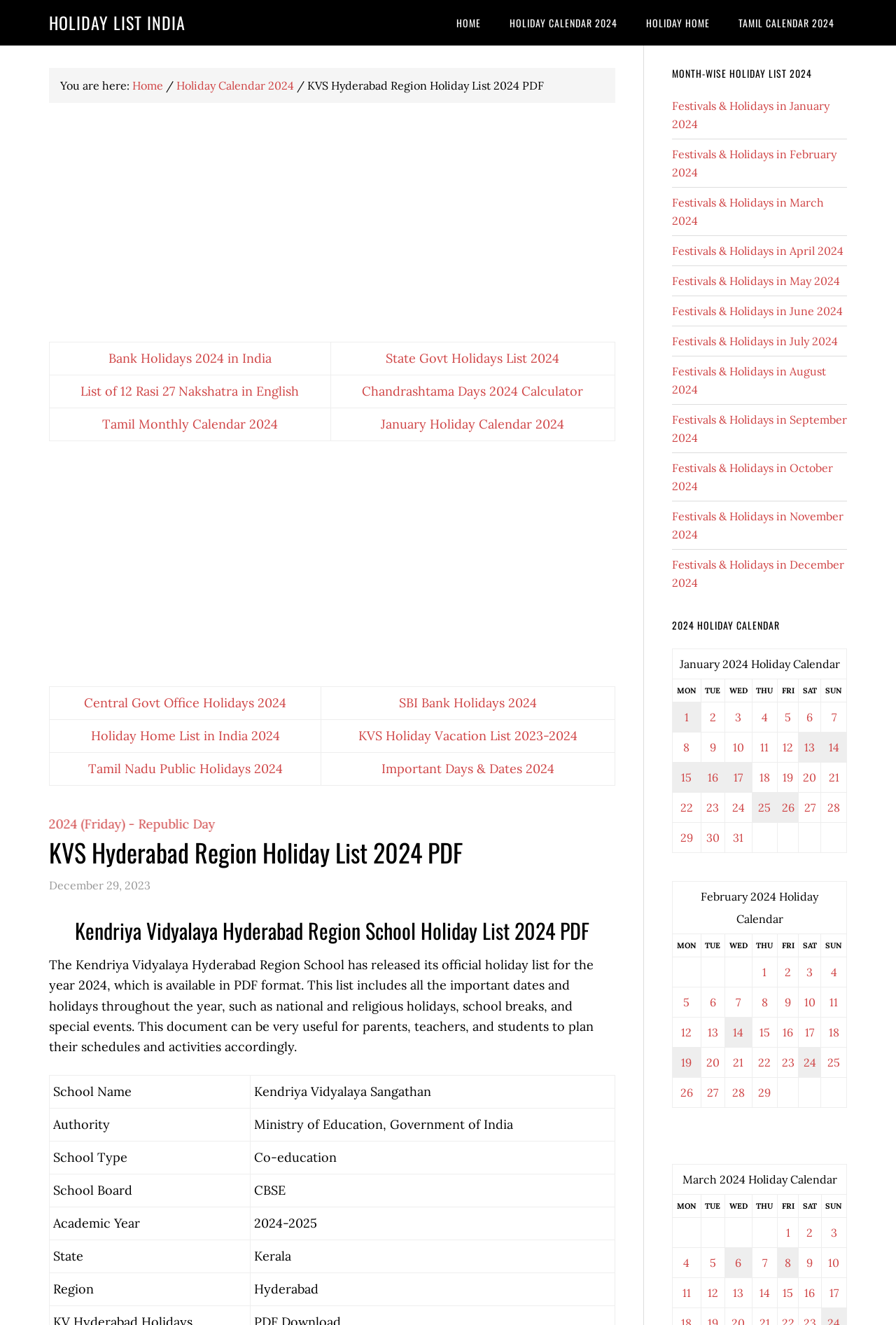Articulate a complete and detailed caption of the webpage elements.

The webpage is about the Kendriya Vidyalaya Hyderabad School's holiday list for 2024, available in PDF format. At the top, there are three "Skip to" links, allowing users to navigate to primary navigation, main content, or primary sidebar. Below these links, there is a prominent link to "HOLIDAY LIST INDIA". 

The main navigation menu is located on the top right, with links to "HOME", "HOLIDAY CALENDAR 2024", "HOLIDAY HOME", and "TAMIL CALENDAR 2024". Below the navigation menu, there is a breadcrumb trail showing the current page's location.

The main content area is divided into sections. On the left, there is an advertisement iframe. To the right of the advertisement, there are two tables with links to various holiday-related pages, such as bank holidays, state government holidays, and central government office holidays. Each table row contains two grid cells with links to specific holiday lists.

Below the tables, there is a heading "Upcoming Holidays in India:" followed by a brief description of the Kendriya Vidyalaya Hyderabad Region School's holiday list for 2024. The description is accompanied by a timestamp indicating when the list was released.

Further down, there is a detailed table with information about the school, including its name, authority, type, board, and academic year. The table also lists the state and region of the school.